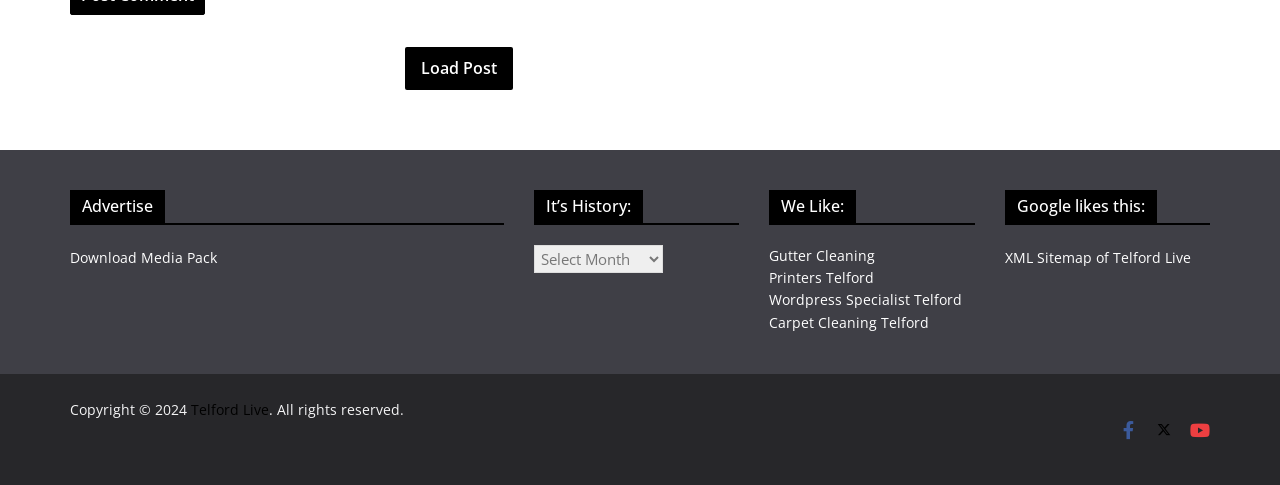What is the copyright year mentioned at the bottom of the webpage?
Based on the image, answer the question with a single word or brief phrase.

2024